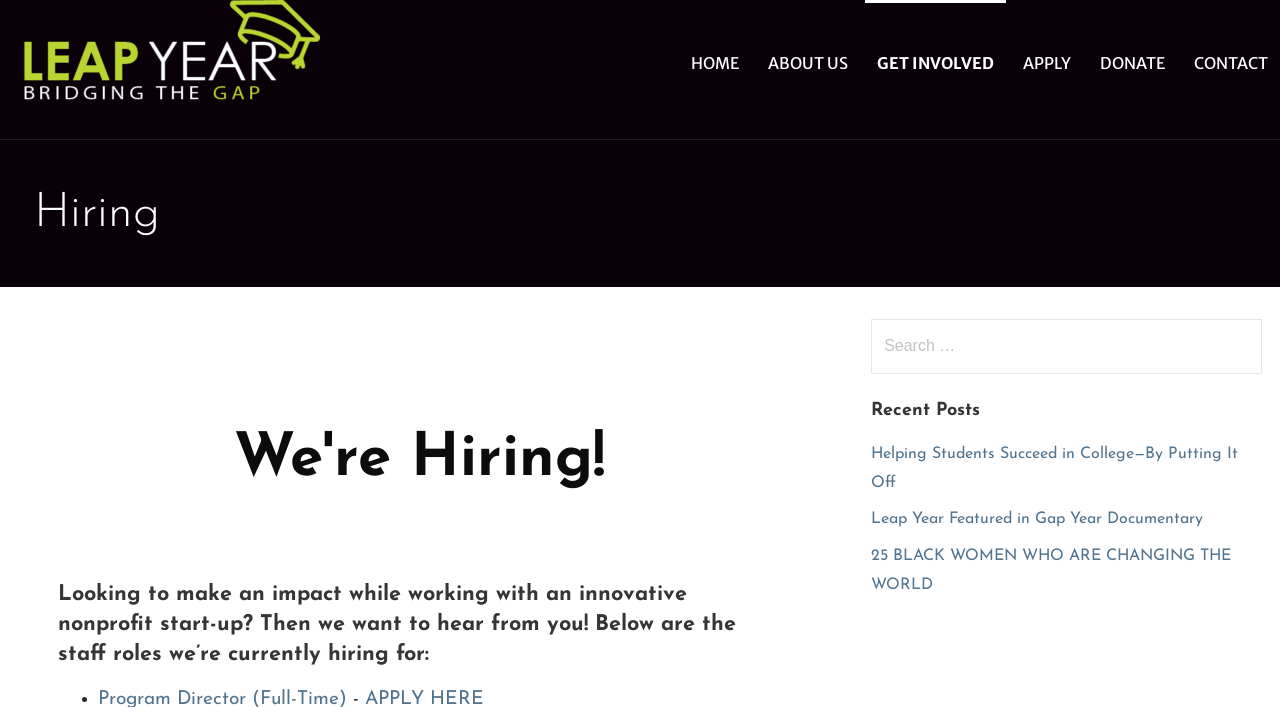Please identify the bounding box coordinates of the element that needs to be clicked to perform the following instruction: "search for something".

[0.681, 0.451, 0.986, 0.529]